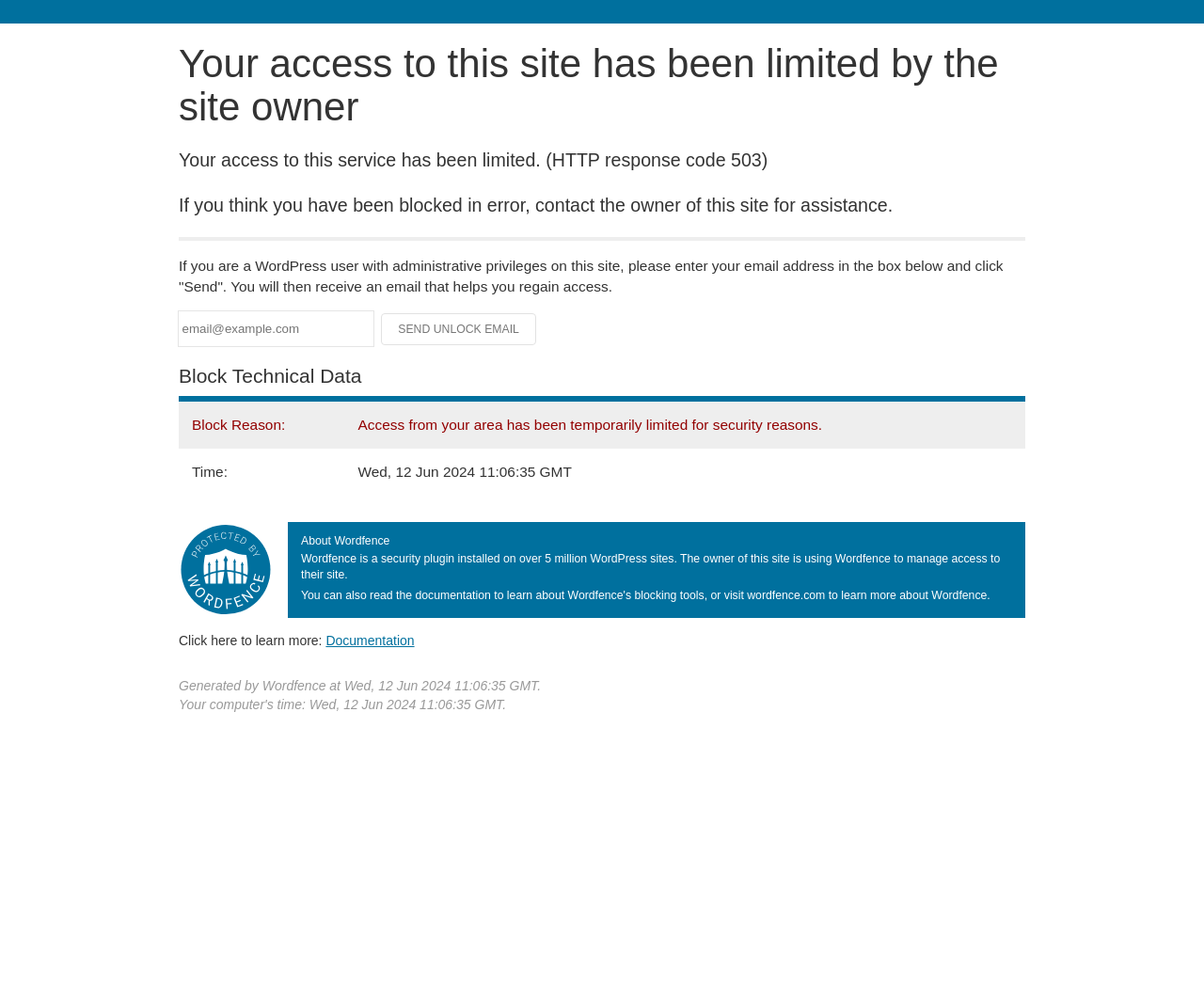Generate a thorough explanation of the webpage's elements.

This webpage appears to be a blocked access page, indicating that the user's access to the site has been limited by the site owner. At the top of the page, there is a heading that states "Your access to this site has been limited by the site owner". Below this heading, there are three paragraphs of text explaining the reason for the block, how to regain access, and what to do if you are a WordPress user with administrative privileges.

A horizontal separator line is placed below these paragraphs, separating them from the rest of the content. Below the separator, there is a section where users can enter their email address to receive an unlock email. This section consists of a text box, a static text element with a placeholder email address, and a "Send Unlock Email" button.

Further down the page, there is a heading titled "Block Technical Data", followed by a table containing two rows of data. The first row displays the block reason, and the second row displays the time of the block. 

To the right of the table, there is an image. Below the image, there is a heading titled "About Wordfence", followed by a paragraph of text describing what Wordfence is and its purpose. 

At the bottom of the page, there is a link to Wordfence documentation, and a static text element displaying the generation time of the page by Wordfence.